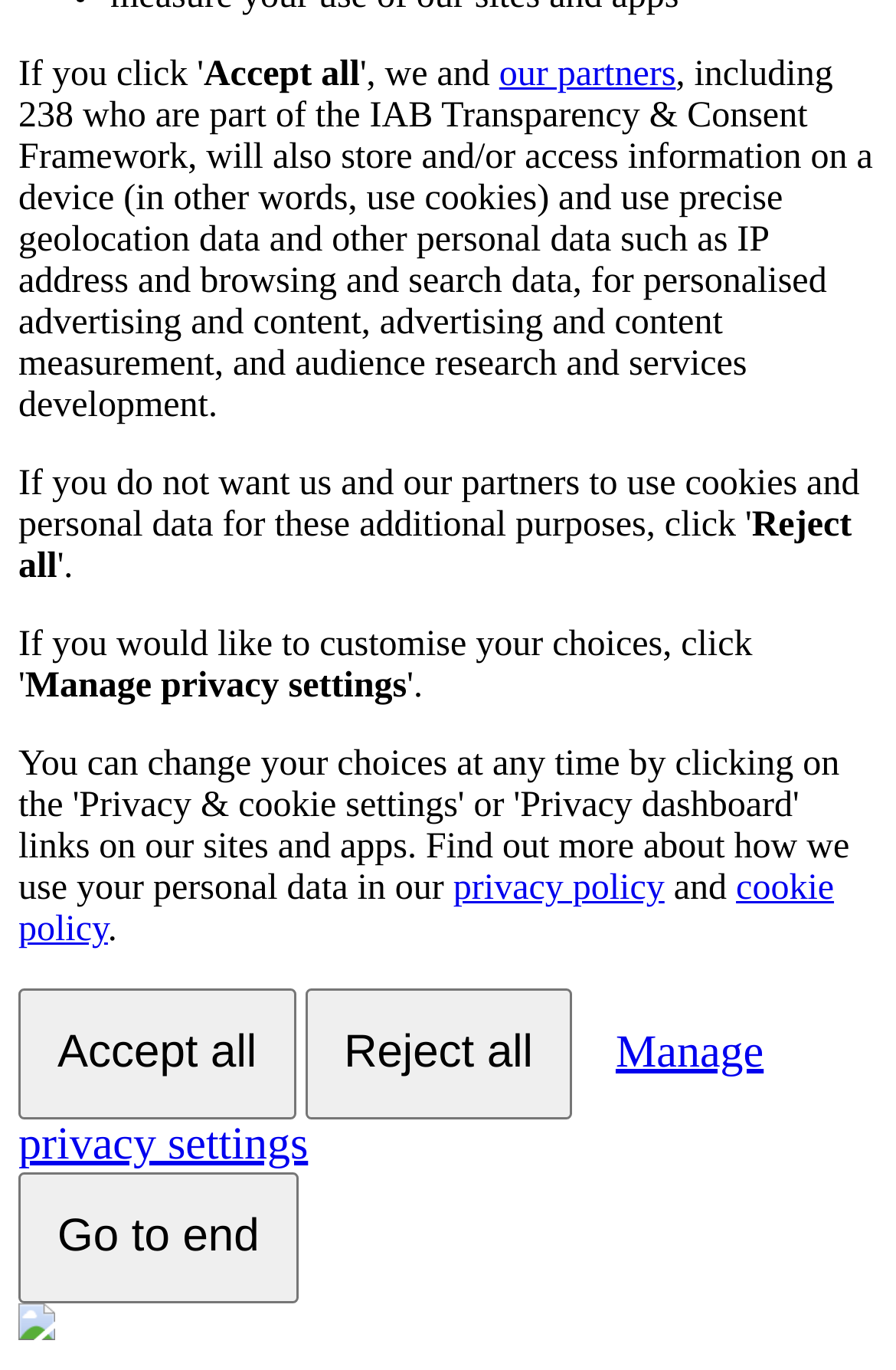Provide the bounding box coordinates of the UI element this sentence describes: "Manage privacy settings".

[0.021, 0.725, 0.852, 0.879]